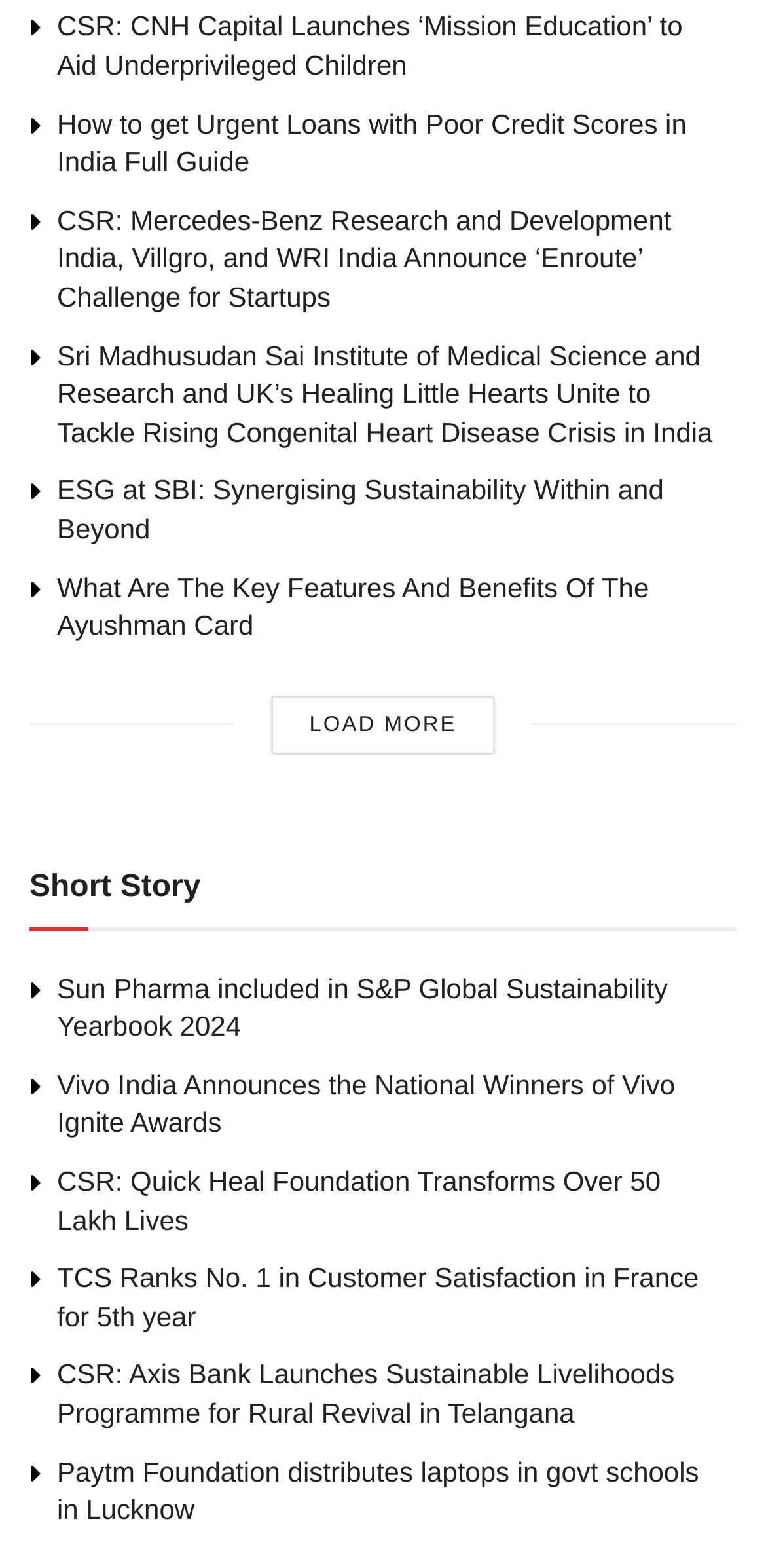Is there a section on the webpage dedicated to short stories?
Look at the image and respond to the question as thoroughly as possible.

I found a heading element on the webpage with the text 'Short Story', which suggests that there is a section on the webpage dedicated to short stories. However, I did not find any short story content on the webpage, so it is possible that this section is empty or not fully loaded.